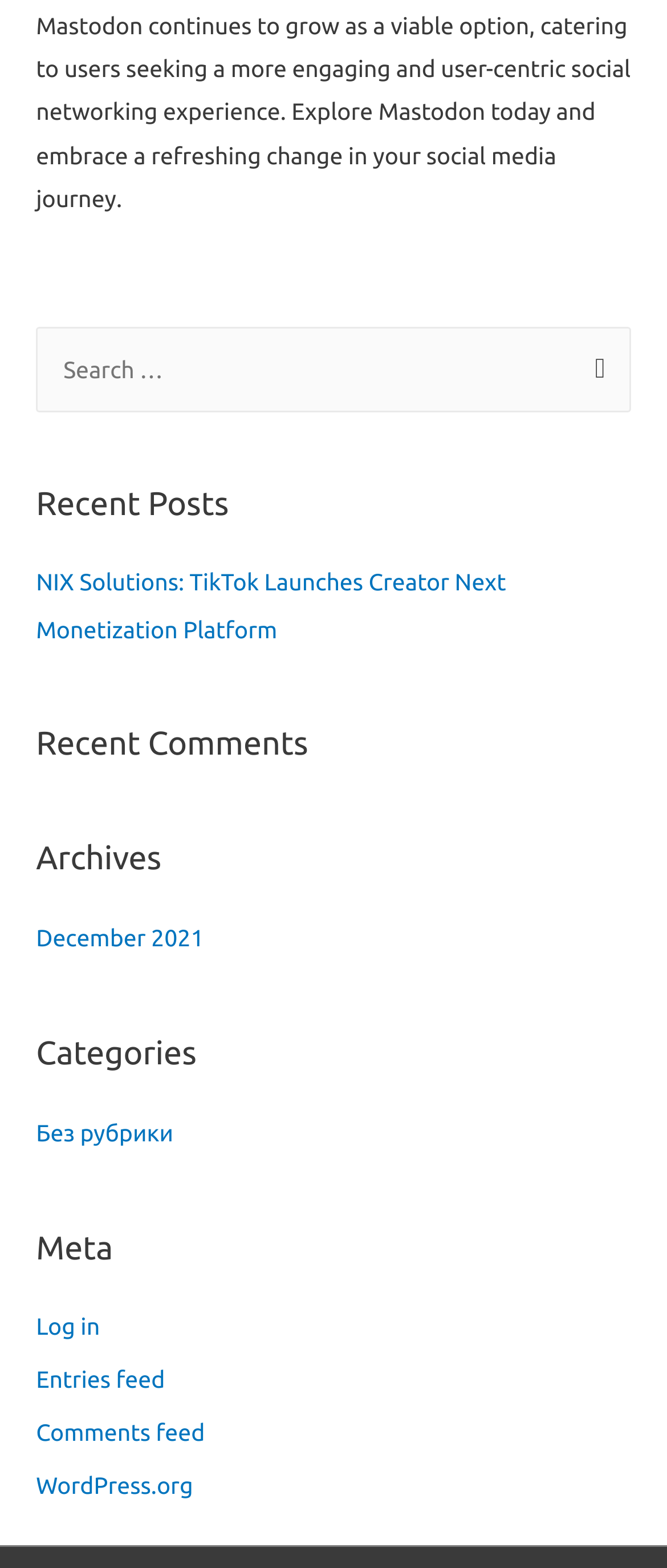Determine the bounding box coordinates of the region that needs to be clicked to achieve the task: "Scroll down to the table of contents".

None